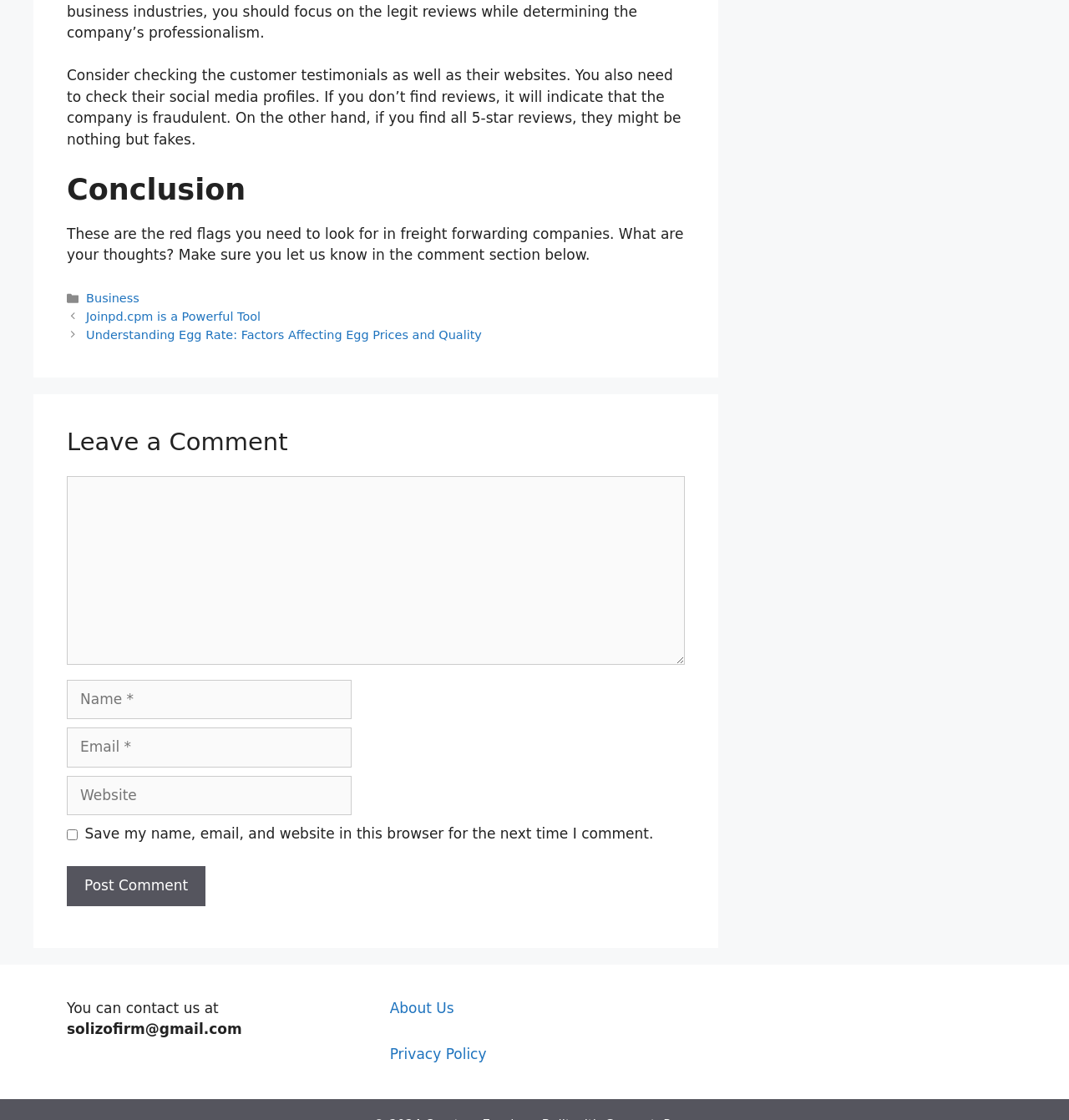Pinpoint the bounding box coordinates of the element you need to click to execute the following instruction: "Click the 'Post Comment' button". The bounding box should be represented by four float numbers between 0 and 1, in the format [left, top, right, bottom].

[0.062, 0.774, 0.192, 0.809]